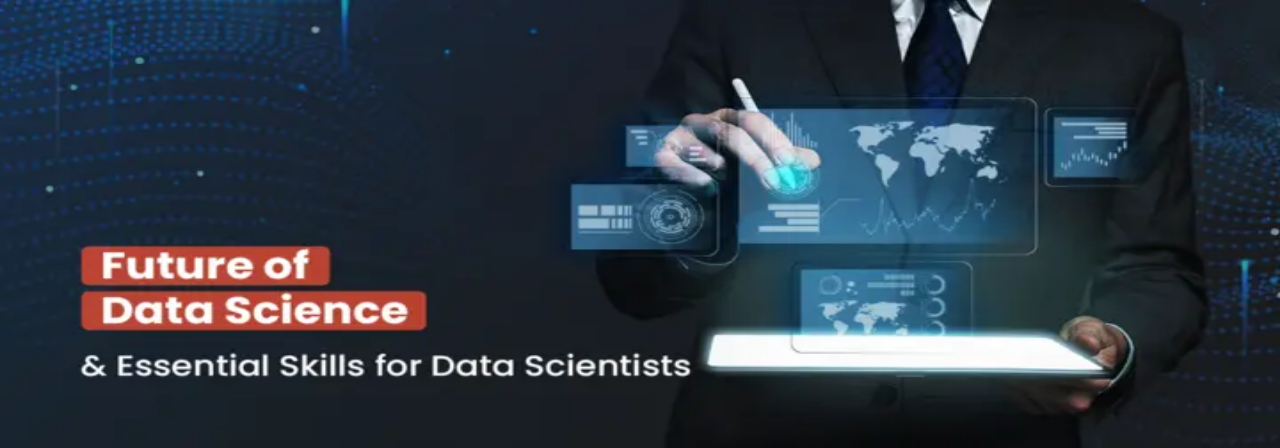Explain in detail what you see in the image.

The image features a professional individual, dressed in a sleek suit, actively engaging with a futuristic digital interface. They are using a stylus or their finger to interact with a transparent display that showcases various data visualizations, including world maps and analytical graphs. The background has a dynamic, tech-inspired design, enhancing the theme of innovation in data science. Prominently displayed in bold typography is the phrase "Future of Data Science & Essential Skills for Data Scientists," emphasizing the importance of acquiring key skills to thrive in this evolving field. This imagery reflects the ongoing transformation and opportunities within the realm of data science, making it a compelling visual representation for related educational content.